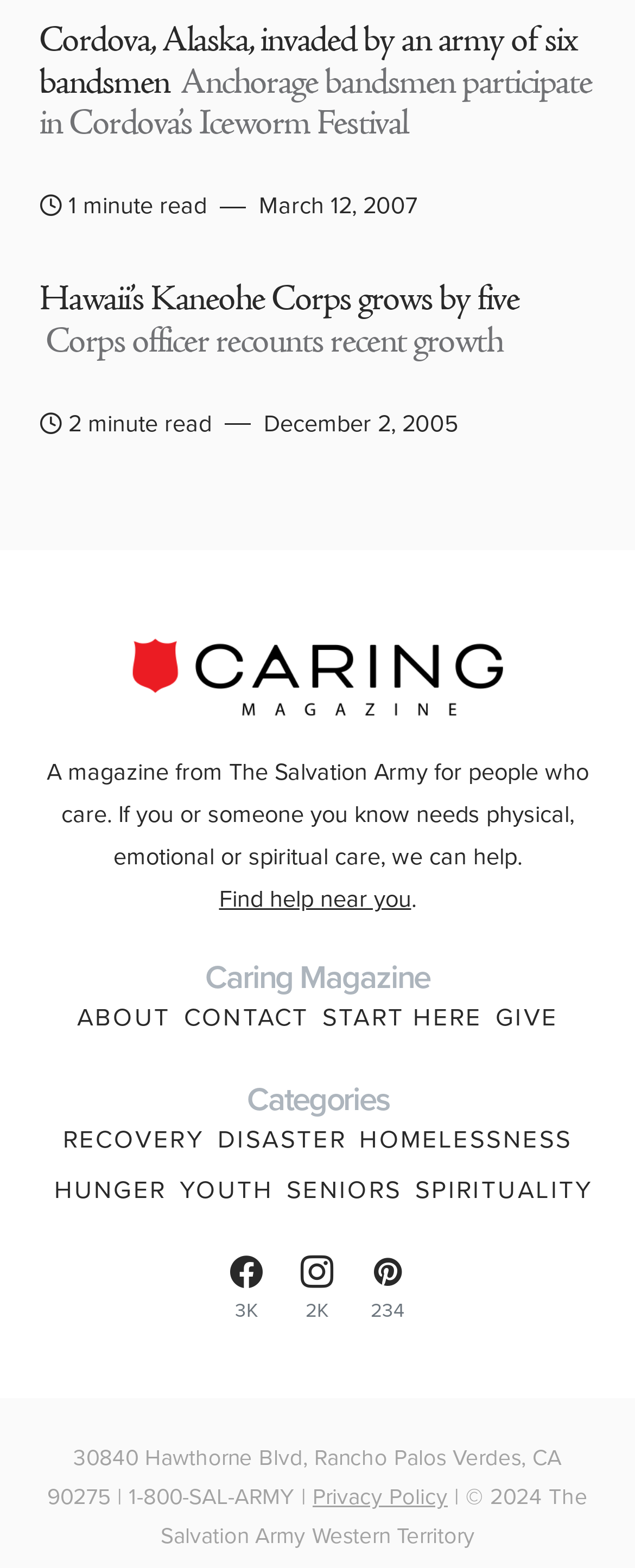What organization publishes Caring Magazine?
Using the image as a reference, give a one-word or short phrase answer.

The Salvation Army